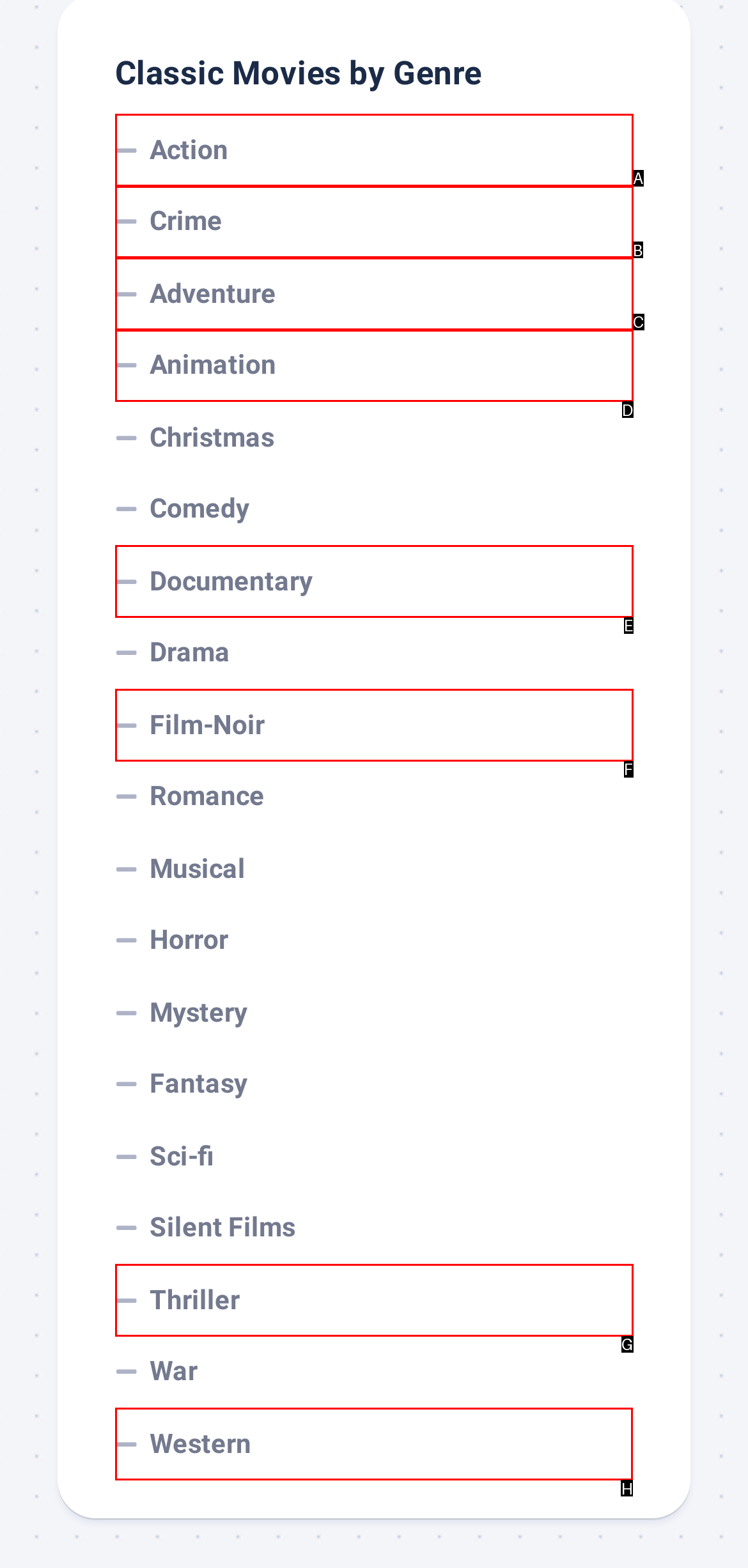Choose the correct UI element to click for this task: View Western movies Answer using the letter from the given choices.

H